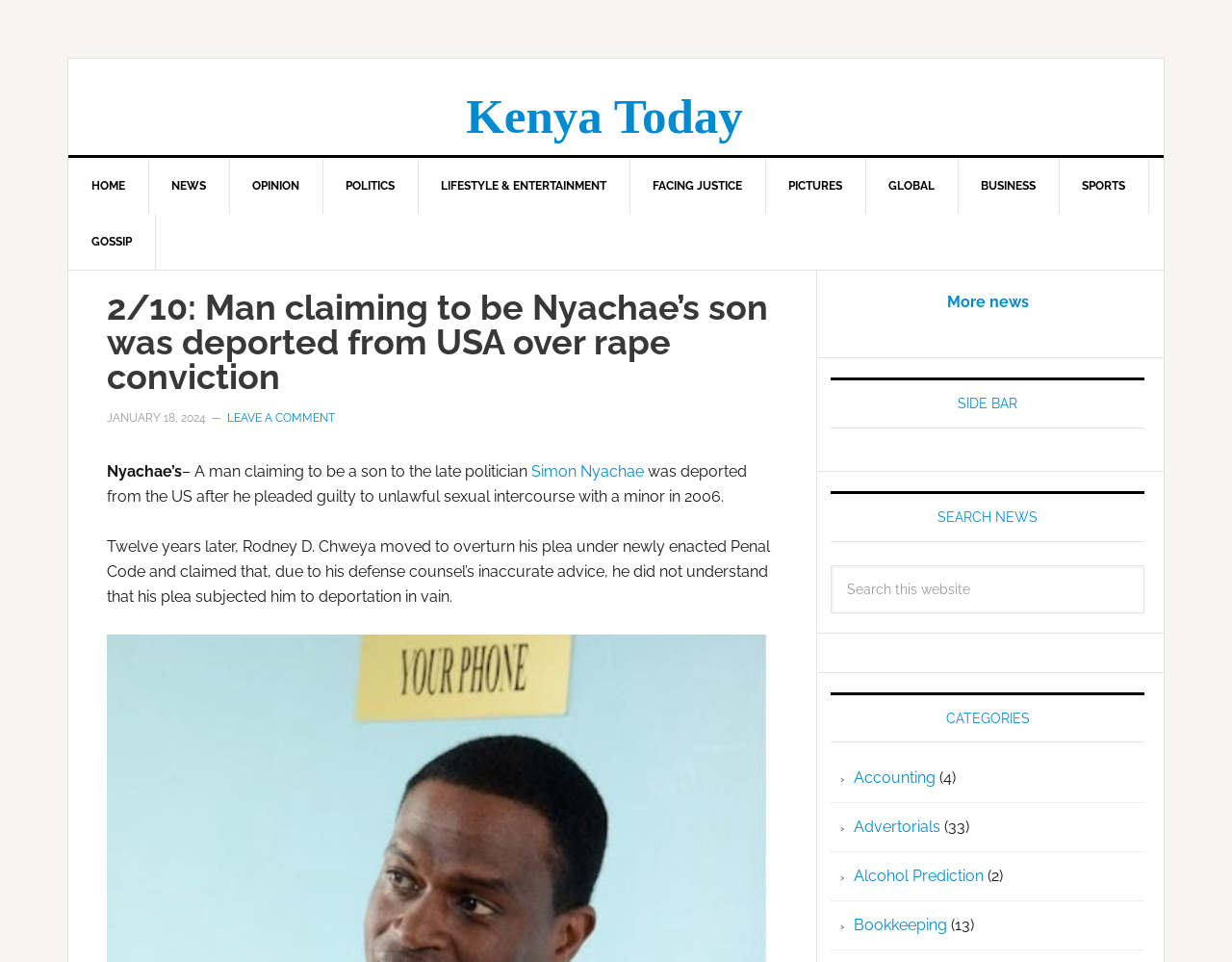Based on the element description name="s" placeholder="Search this website", identify the bounding box of the UI element in the given webpage screenshot. The coordinates should be in the format (top-left x, top-left y, bottom-right x, bottom-right y) and must be between 0 and 1.

[0.674, 0.587, 0.929, 0.637]